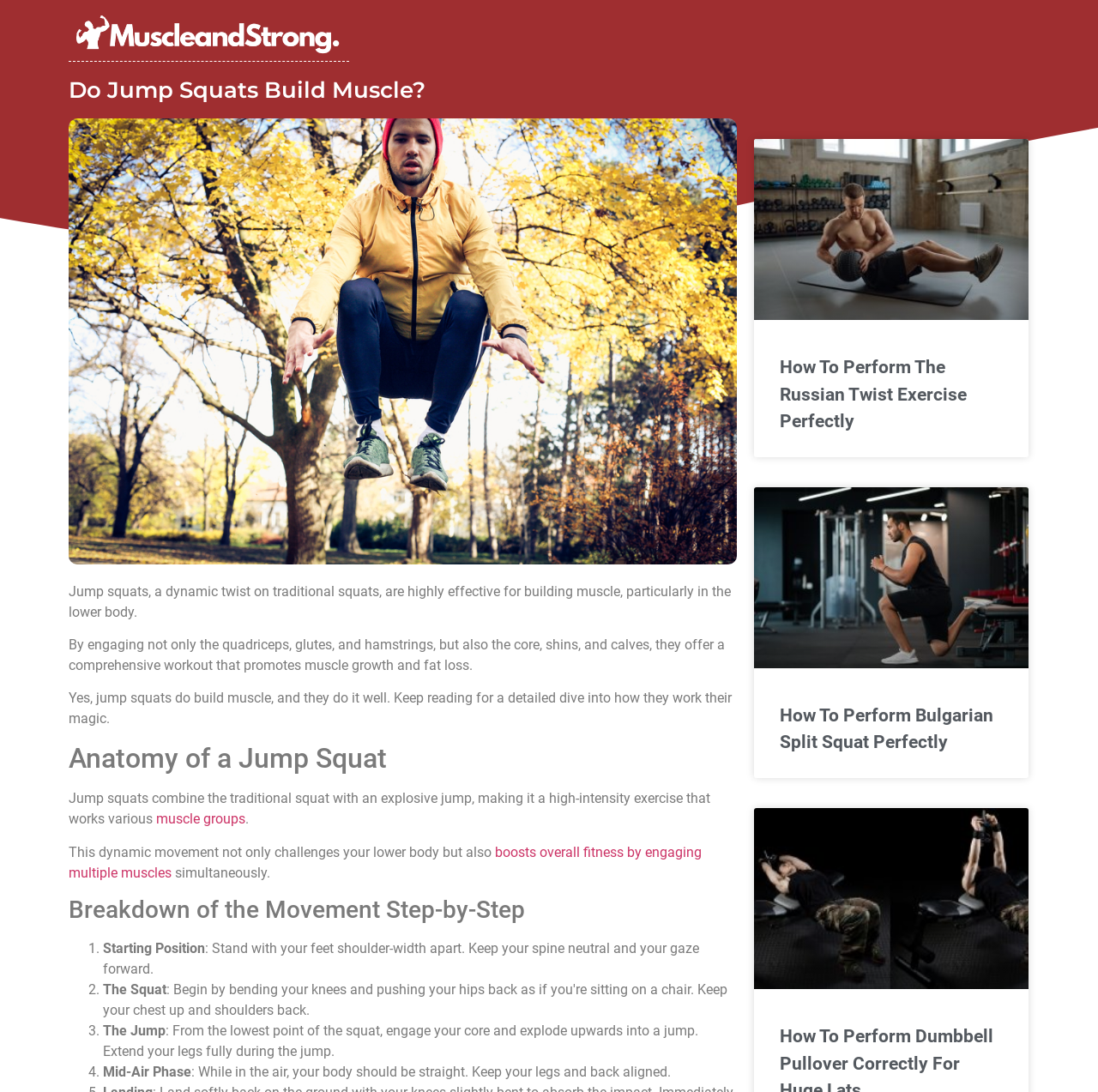Please examine the image and provide a detailed answer to the question: What is the recommended posture during the mid-air phase of jump squats?

According to the text 'While in the air, your body should be straight. Keep your legs and back aligned.', during the mid-air phase of jump squats, it is recommended to maintain a straight body posture with legs and back aligned.